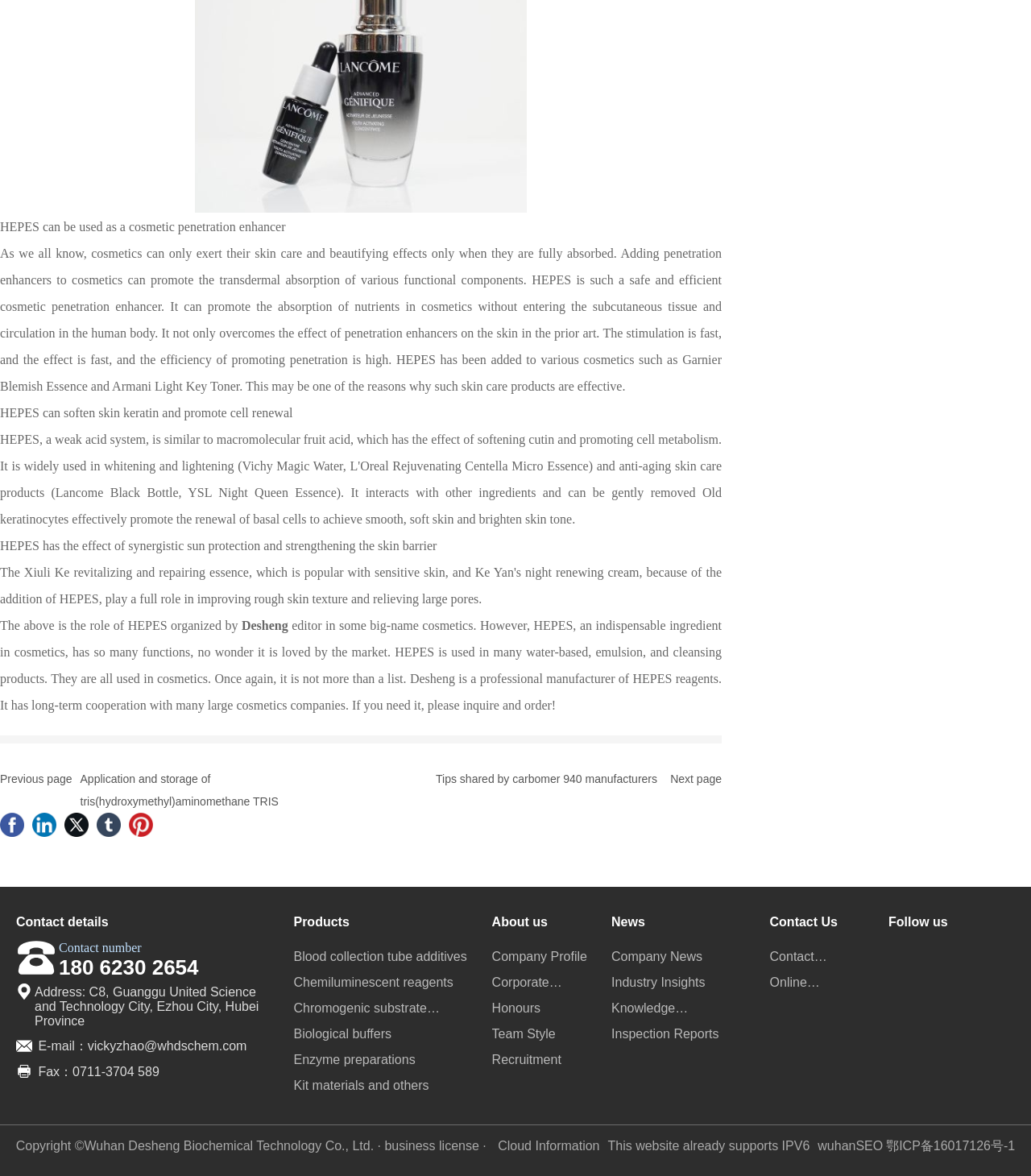What is the contact number of the company?
Please provide a full and detailed response to the question.

The contact number is provided in the contact details section, along with the address, email, and fax number.